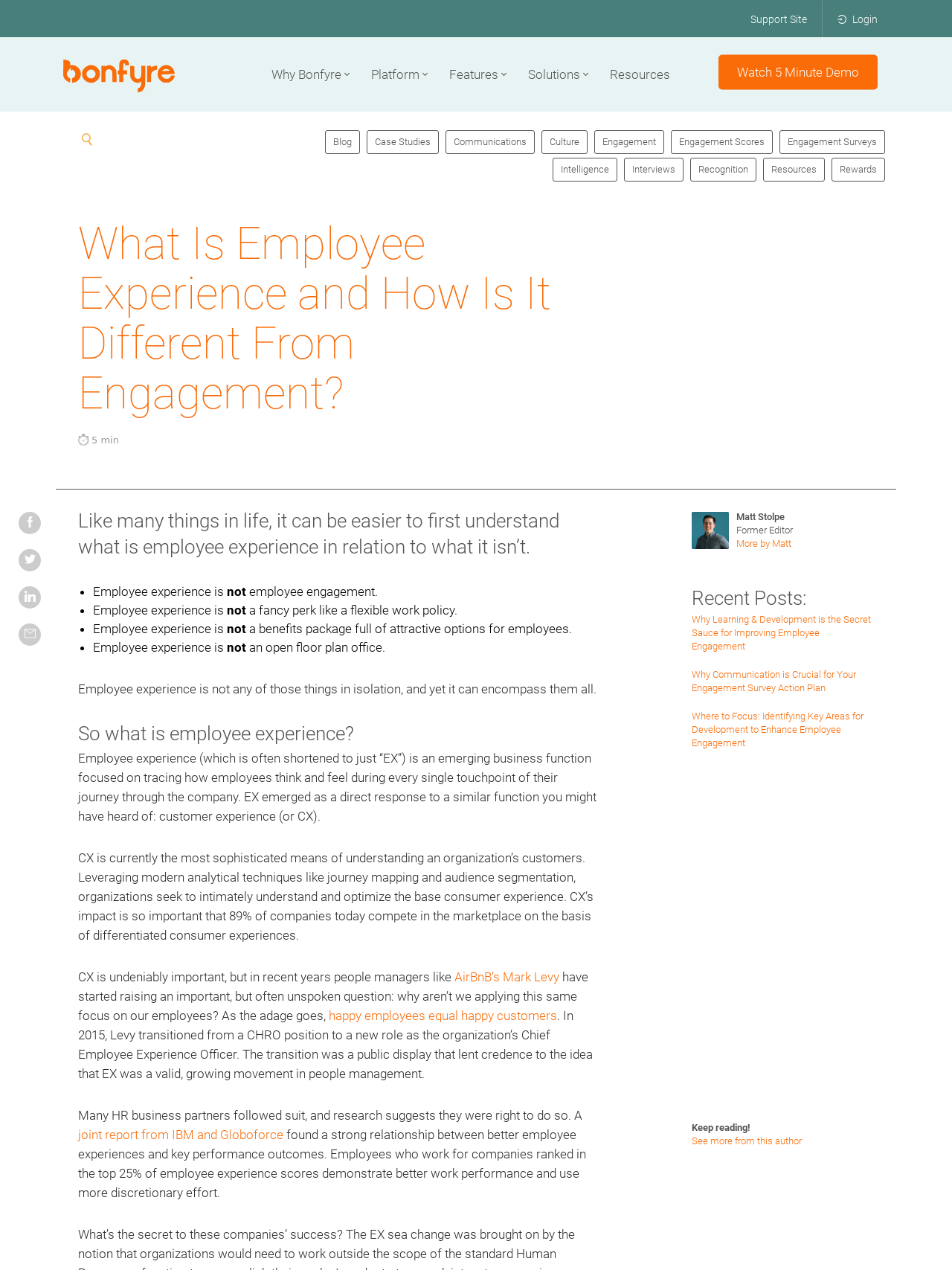Construct a comprehensive caption that outlines the webpage's structure and content.

This webpage is about employee experience, with a focus on its definition and analysis. At the top, there are several links, including "Support Site", "Login", and a search bar. Below that, there is a navigation menu with links to "Why Bonfyre", "Platform", "Features", "Solutions", "Resources", and "Watch 5 Minute Demo".

The main content of the page starts with a heading that asks "What Is Employee Experience and How Is It Different From Engagement?" followed by a brief introduction to the topic. There is an image on the left side of the text. The text explains that employee experience is not the same as employee engagement, and provides three examples of what it is not.

Below that, there is a section that defines what employee experience is. It explains that employee experience is an emerging business function that focuses on understanding how employees think and feel during every touchpoint of their journey through the company. The text also mentions that employee experience is similar to customer experience, and that companies are starting to focus on it as a way to improve their business.

The page also includes several quotes and statistics to support the importance of employee experience. There is a section that mentions a joint report from IBM and Globoforce, which found a strong relationship between better employee experiences and key performance outcomes.

At the bottom of the page, there is a section with recent posts from the author, Matt Stolpe, including links to articles on topics such as learning and development, communication, and employee engagement. There is also a call to action to "Keep reading!" and a link to see more from the author.